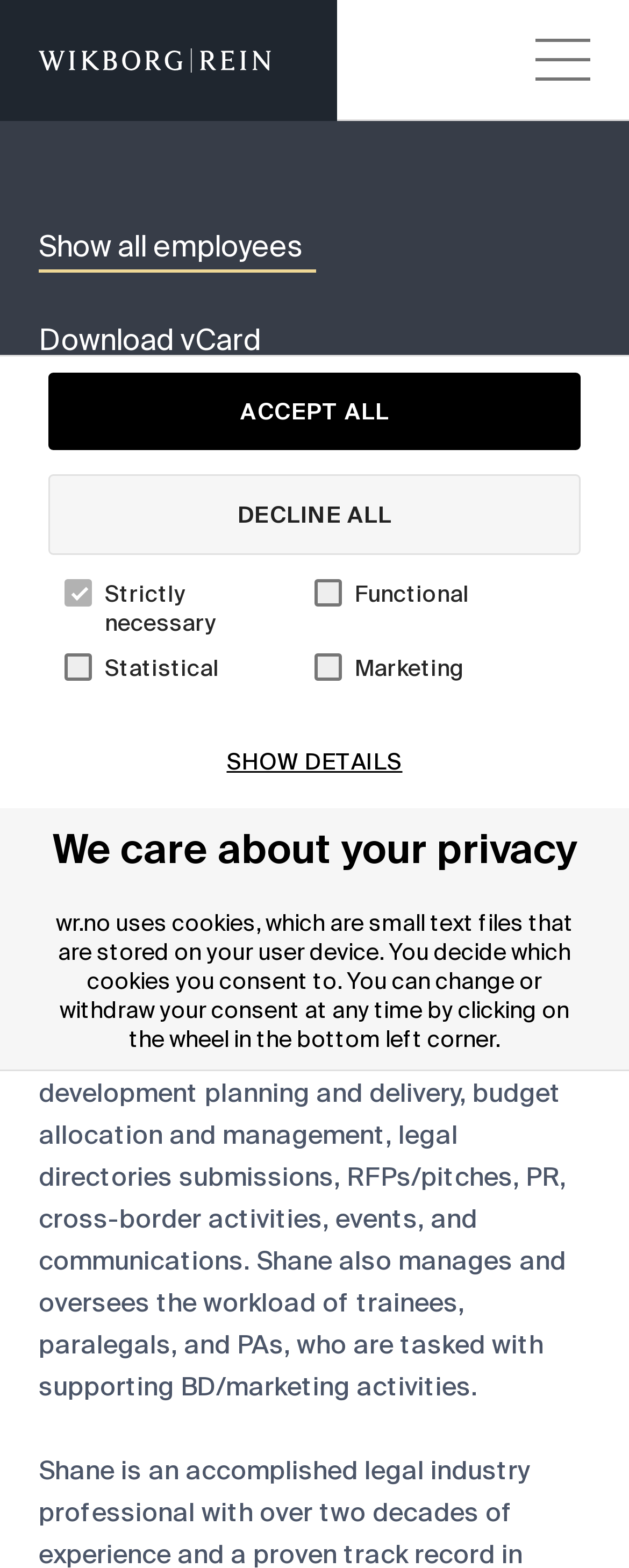Use a single word or phrase to answer the question:
What is Shane's role in the firm?

Business development and marketing support